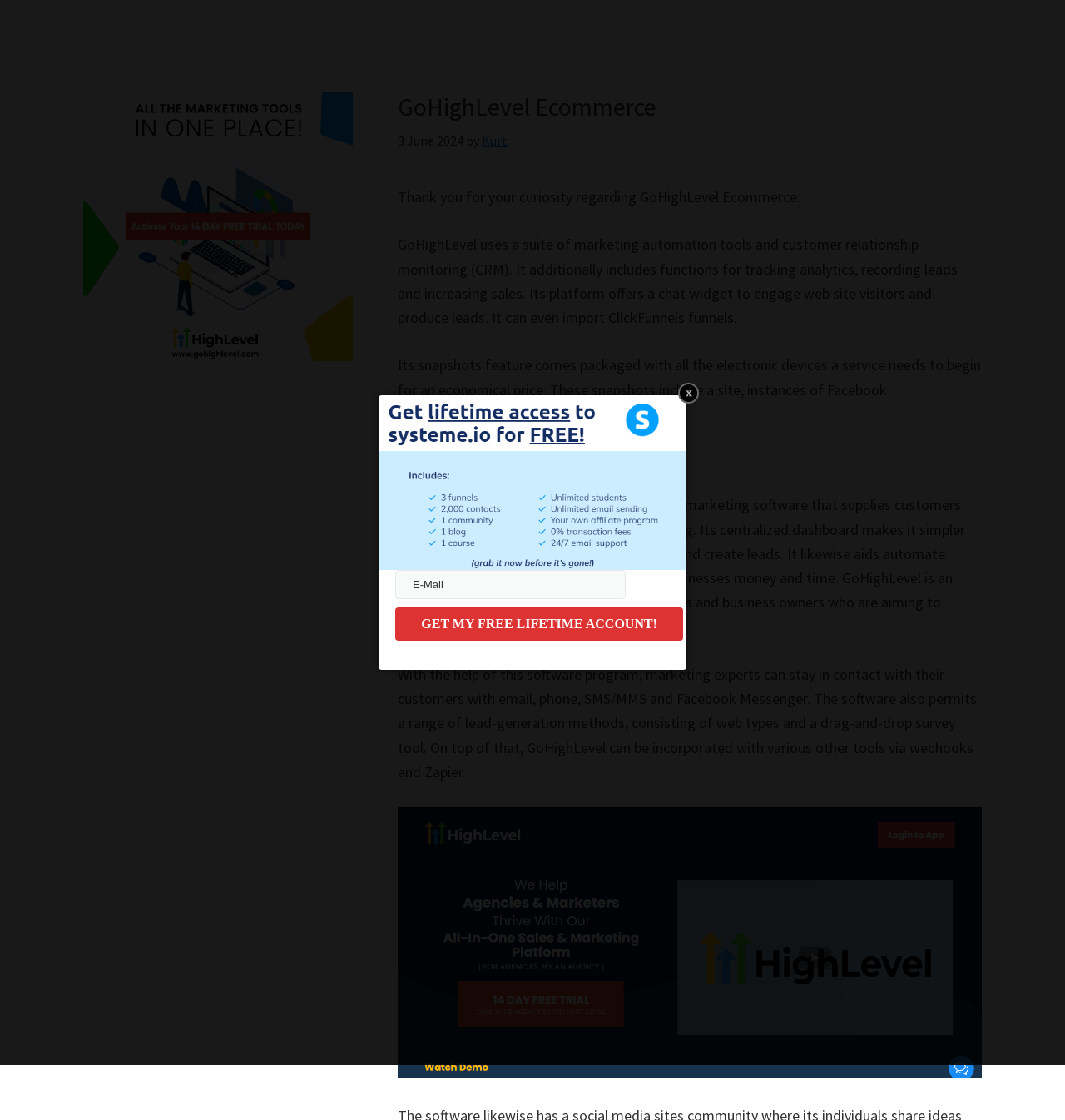What communication methods are supported by GoHighLevel?
Using the visual information, respond with a single word or phrase.

email, phone, SMS/MMS, Facebook Messenger